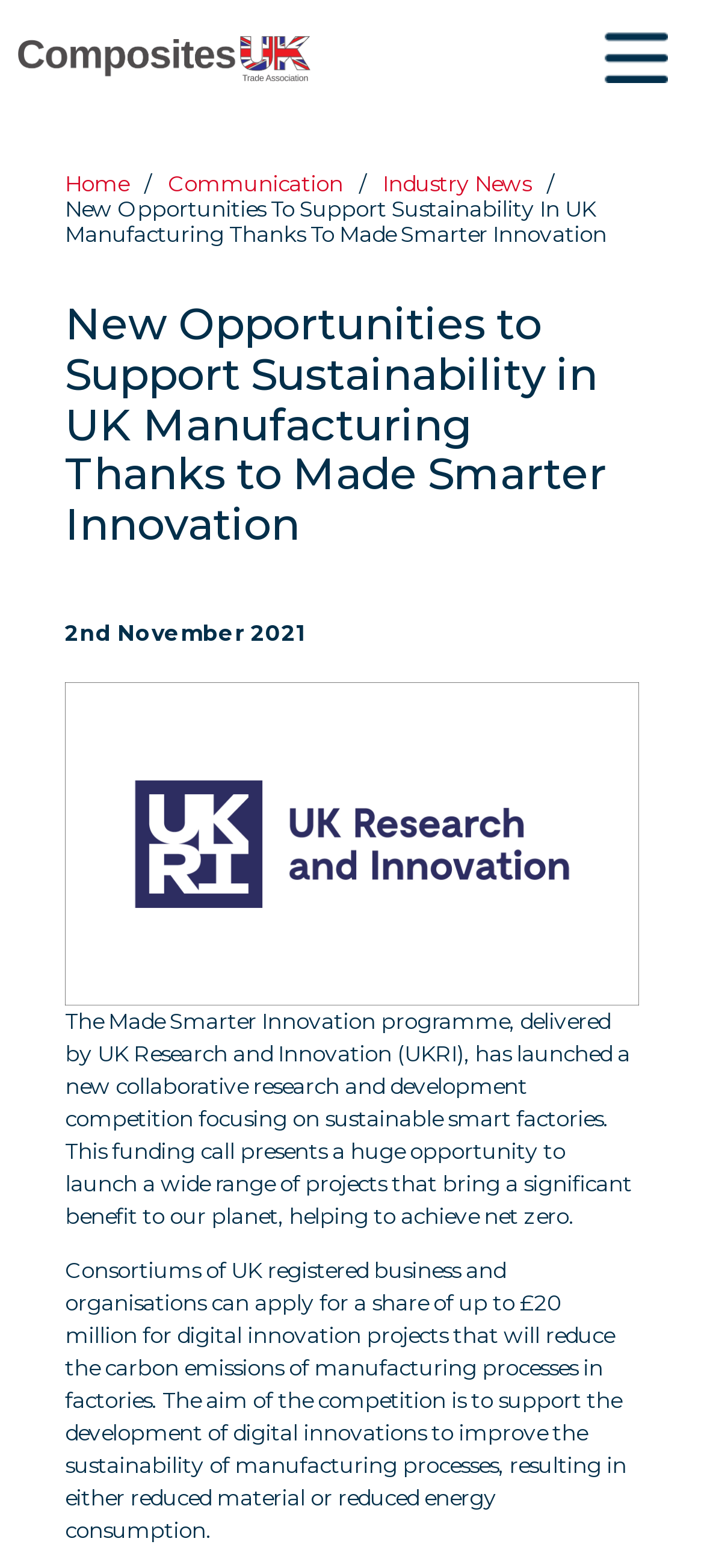What is the focus of the Made Smarter Innovation programme?
Please use the image to deliver a detailed and complete answer.

Based on the webpage content, the Made Smarter Innovation programme is focused on sustainable smart factories, as it is mentioned in the heading and the subsequent paragraphs that the programme is launching a new collaborative research and development competition focusing on sustainable smart factories.